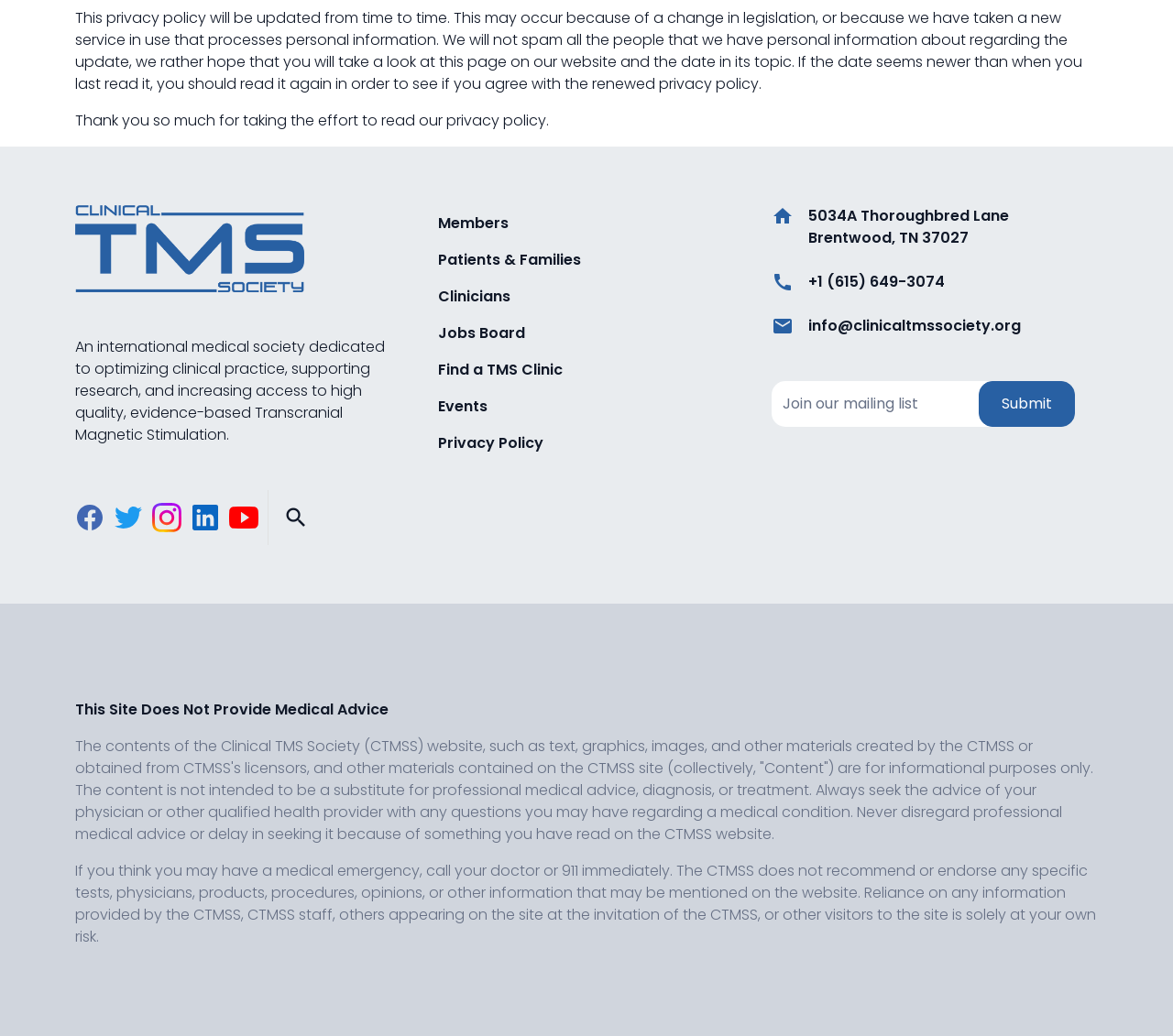What is the purpose of the search button?
Based on the content of the image, thoroughly explain and answer the question.

The search button is likely intended to allow users to search the website for specific content, as it is a common functionality of search buttons on websites.